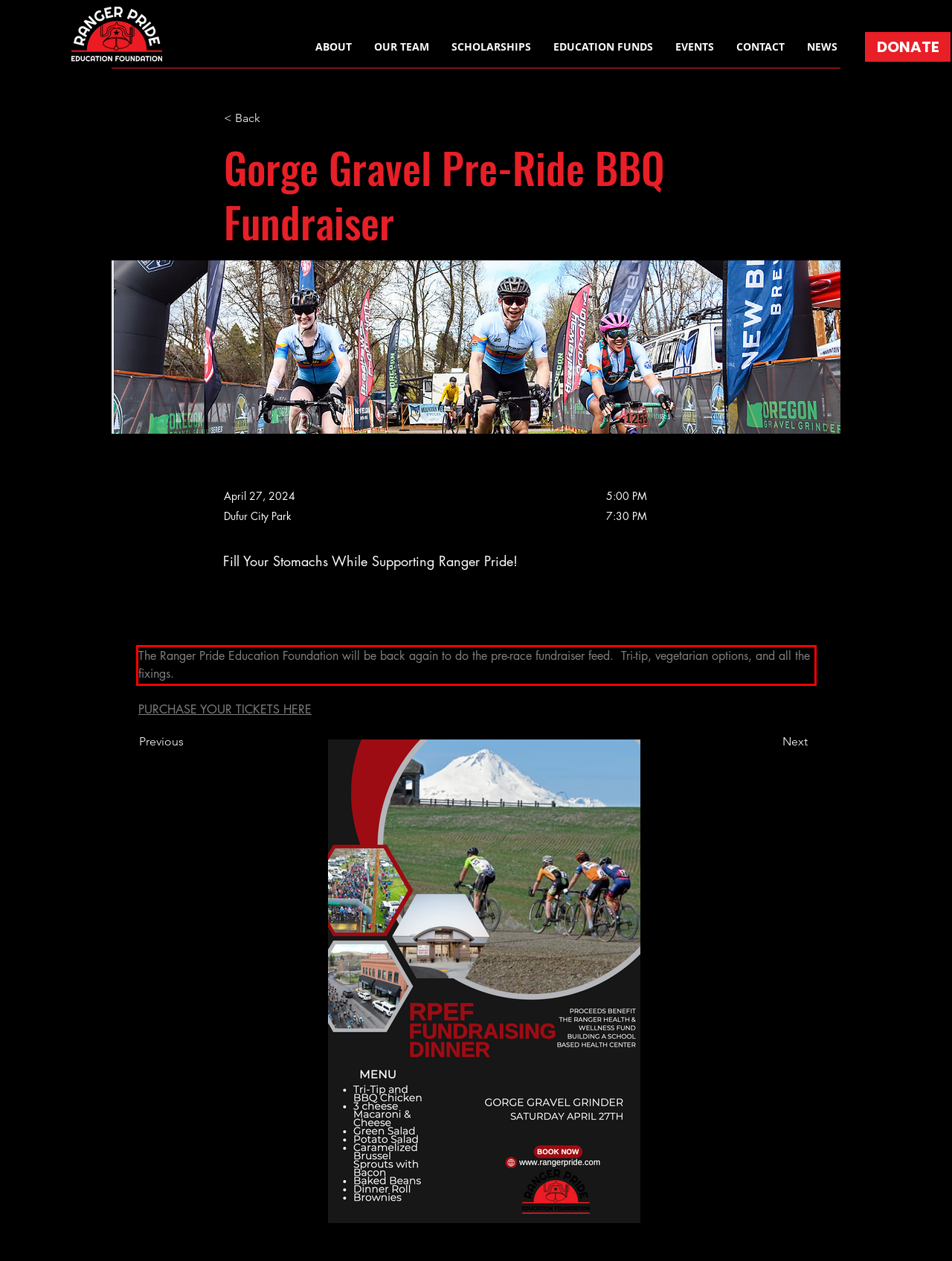In the given screenshot, locate the red bounding box and extract the text content from within it.

The Ranger Pride Education Foundation will be back again to do the pre-race fundraiser feed. Tri-tip, vegetarian options, and all the fixings.